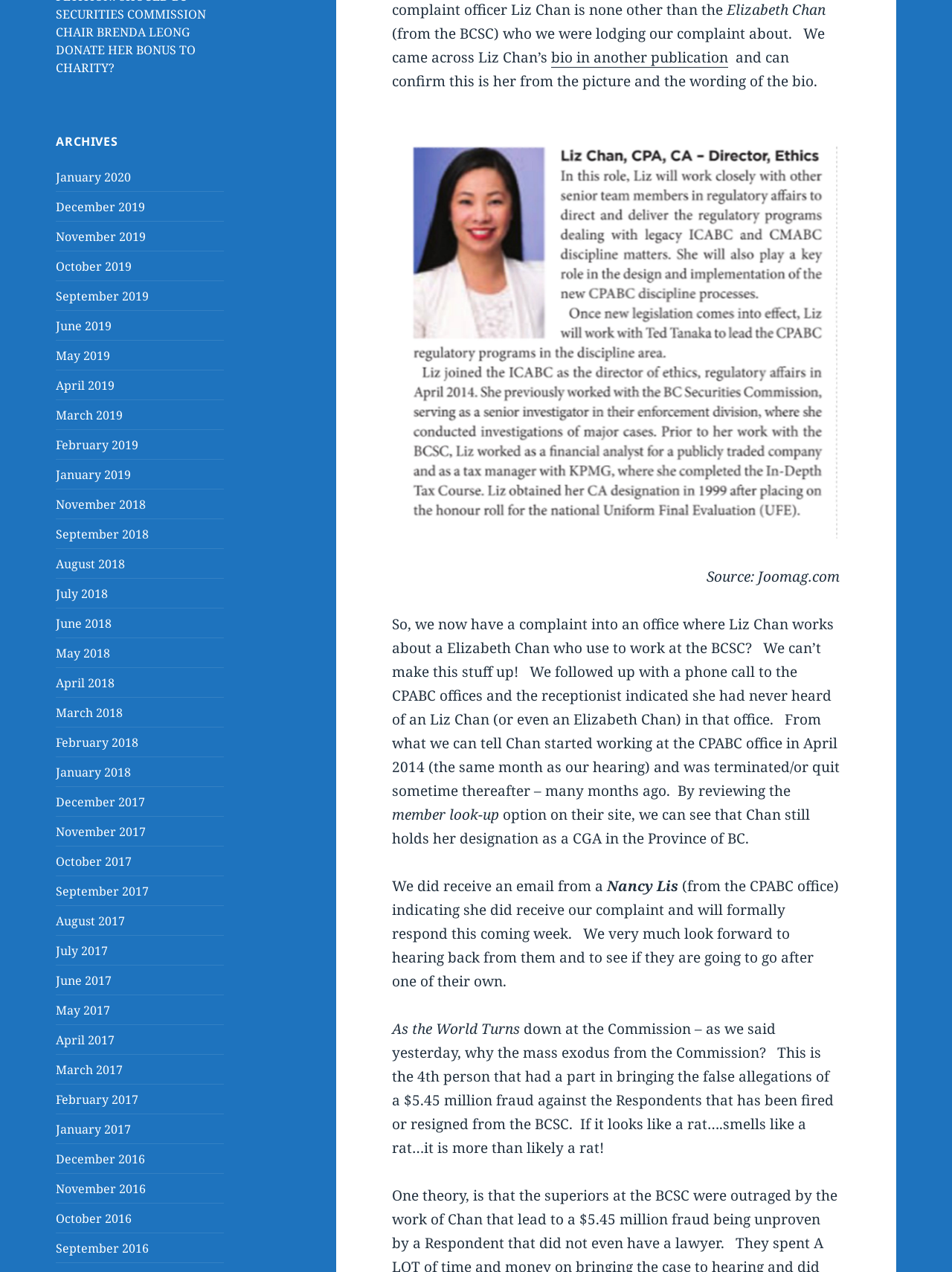Determine the bounding box coordinates of the section to be clicked to follow the instruction: "Click on Nancy Lis". The coordinates should be given as four float numbers between 0 and 1, formatted as [left, top, right, bottom].

[0.638, 0.689, 0.713, 0.704]